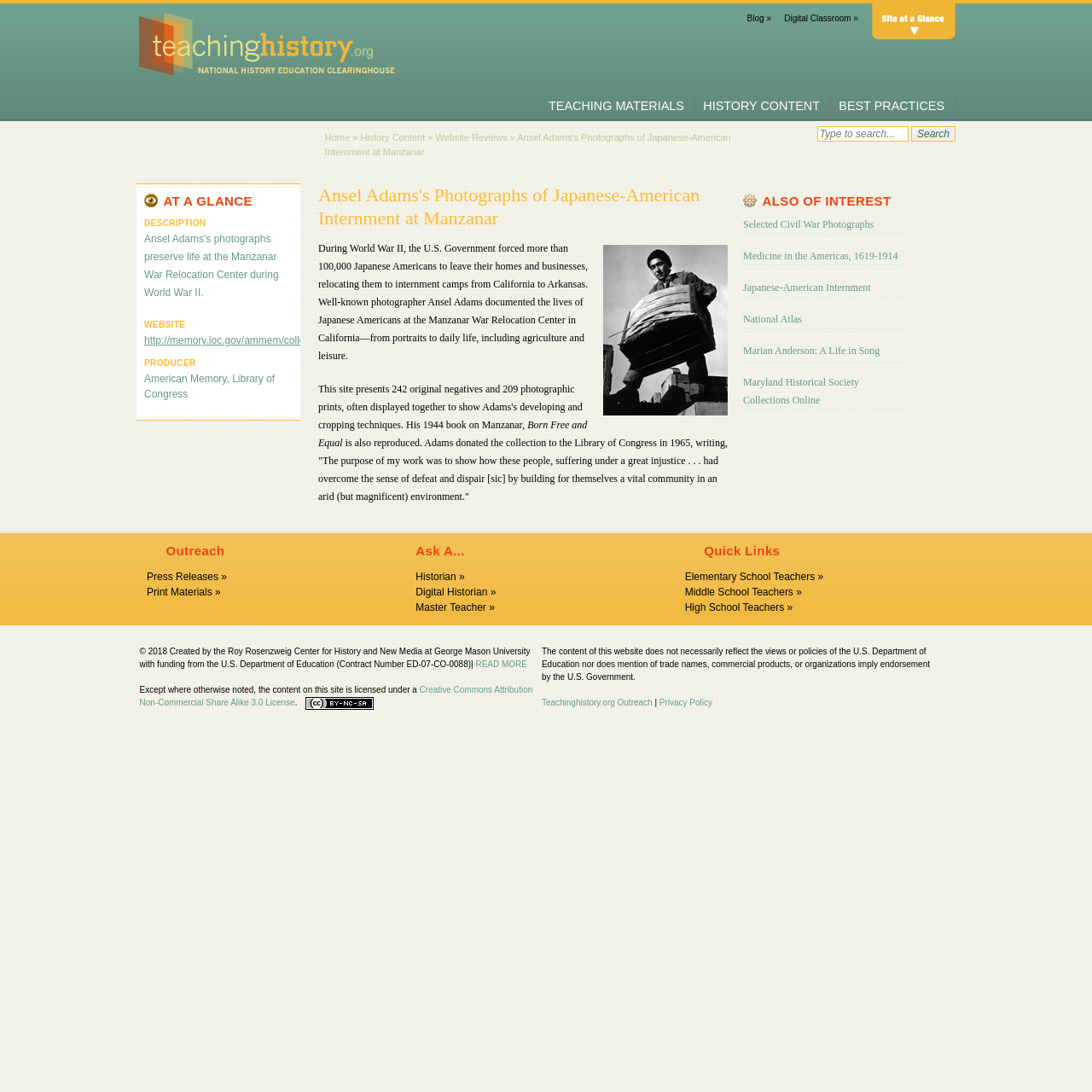Determine the bounding box coordinates of the clickable area required to perform the following instruction: "Visit the blog". The coordinates should be represented as four float numbers between 0 and 1: [left, top, right, bottom].

[0.684, 0.012, 0.706, 0.023]